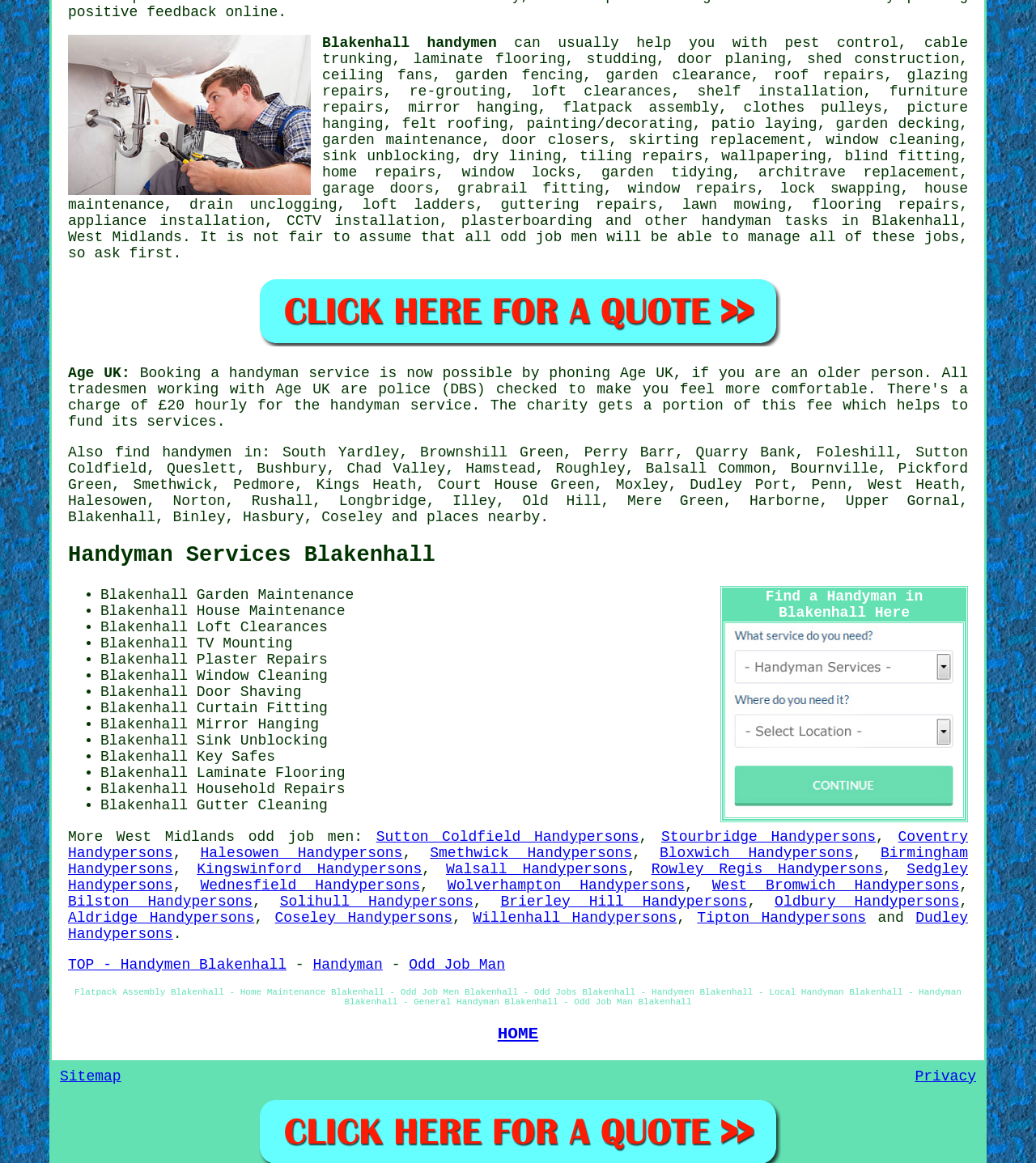Provide the bounding box coordinates for the UI element described in this sentence: "TOP - Handymen Blakenhall". The coordinates should be four float values between 0 and 1, i.e., [left, top, right, bottom].

[0.066, 0.822, 0.277, 0.836]